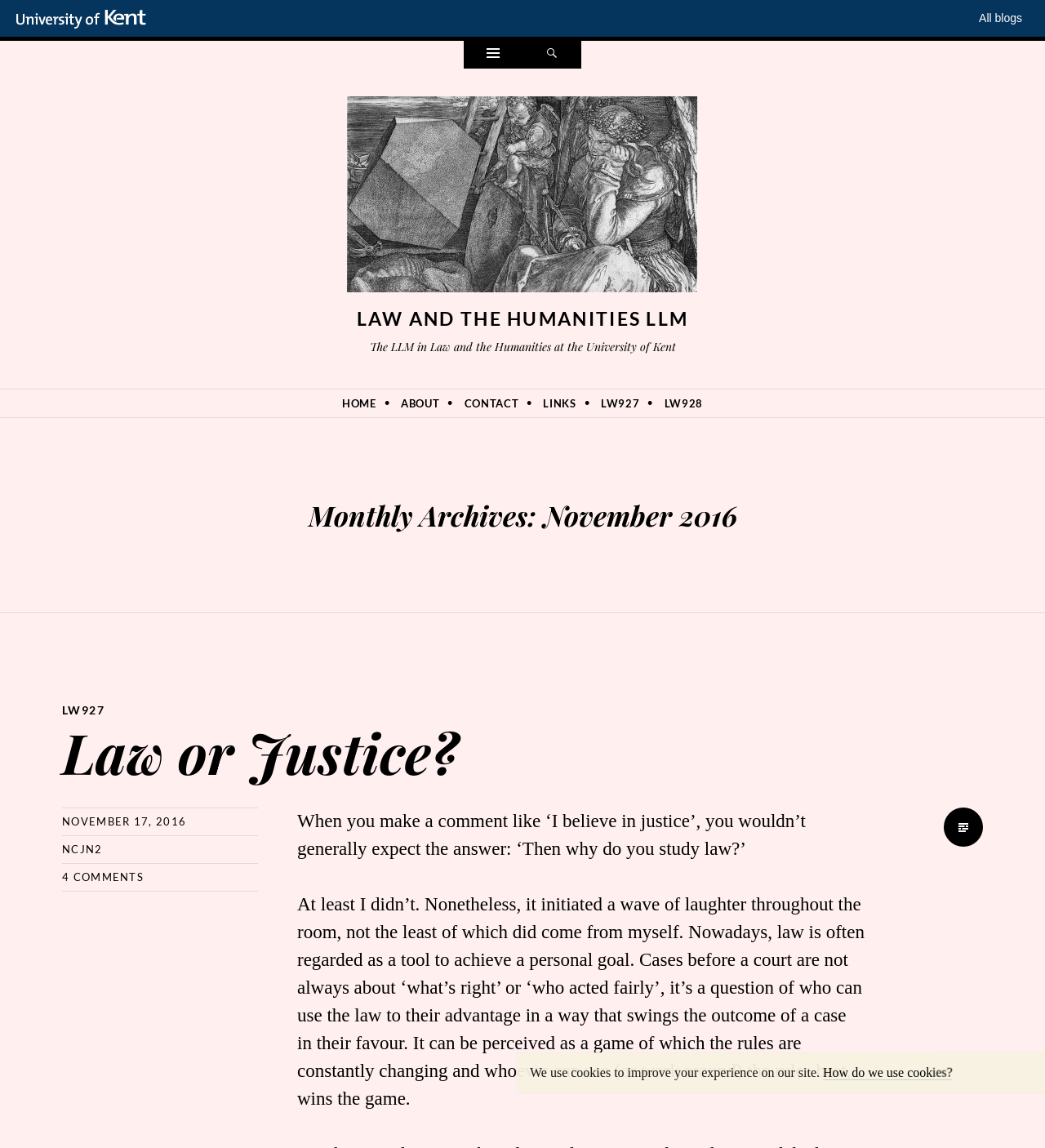Find the bounding box coordinates of the clickable region needed to perform the following instruction: "view Law and the Humanities LLM blog". The coordinates should be provided as four float numbers between 0 and 1, i.e., [left, top, right, bottom].

[0.332, 0.164, 0.668, 0.182]